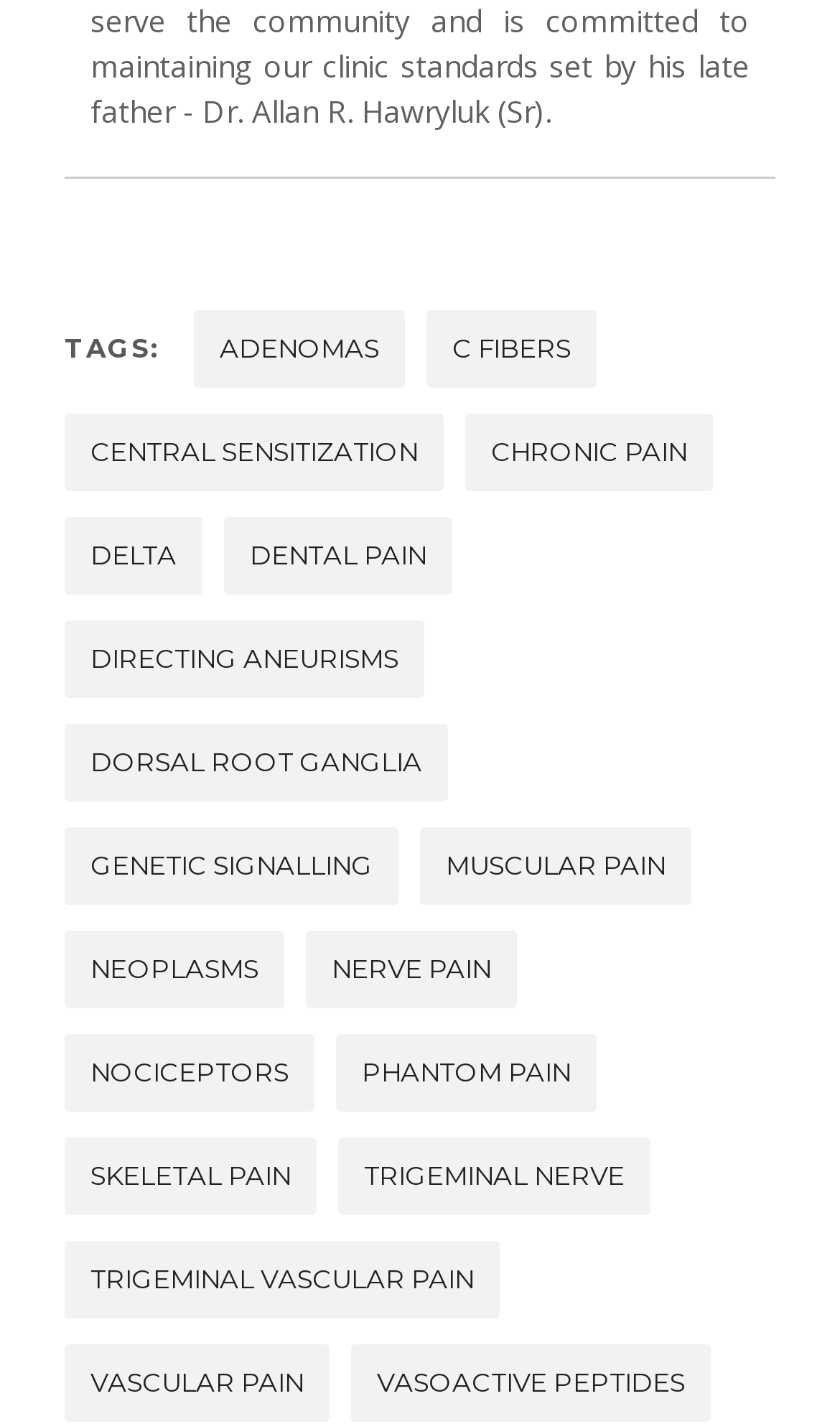Please identify the bounding box coordinates of the region to click in order to complete the given instruction: "explore DORSAL ROOT GANGLIA". The coordinates should be four float numbers between 0 and 1, i.e., [left, top, right, bottom].

[0.077, 0.508, 0.533, 0.563]